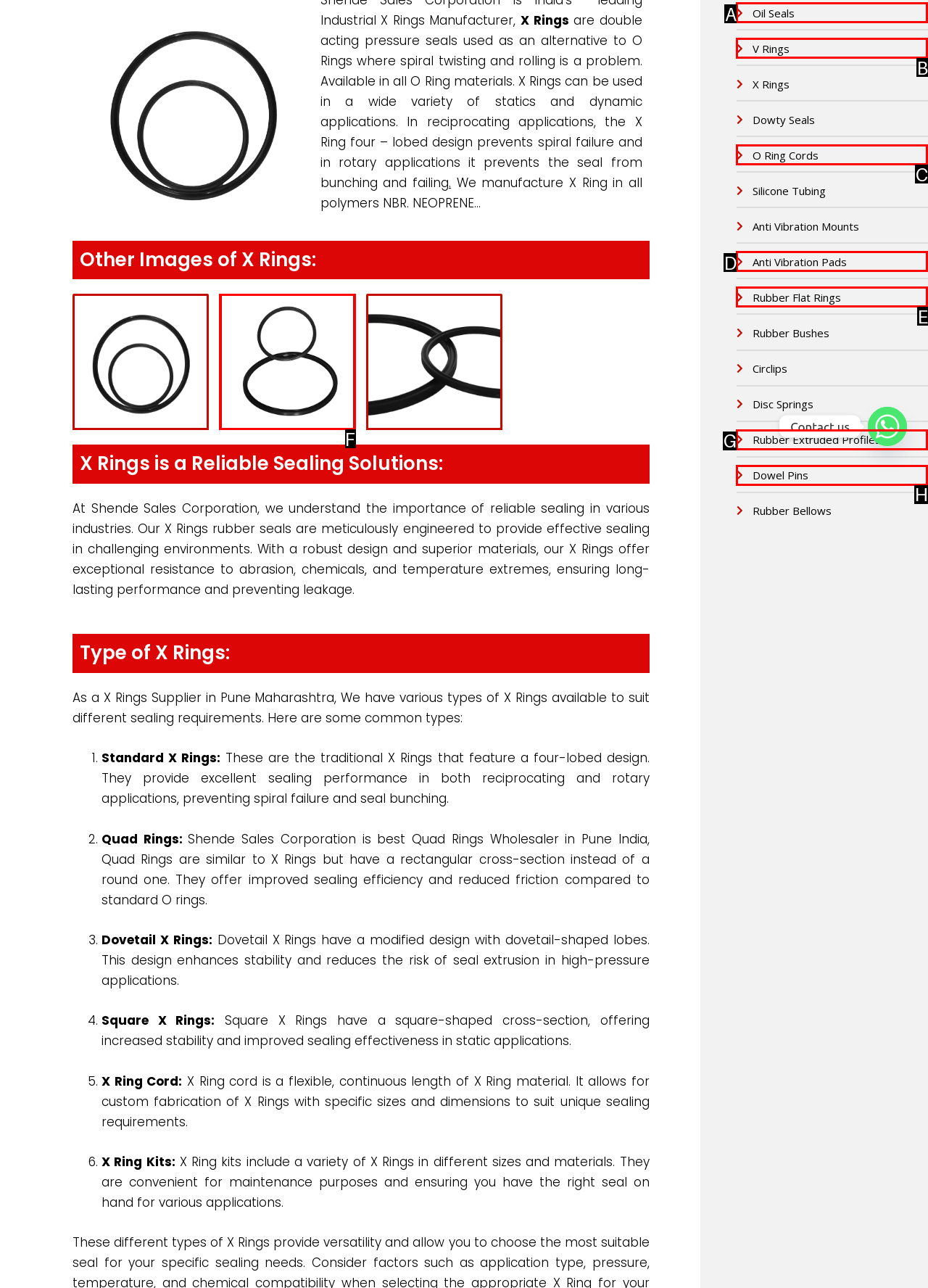From the description: alt="Industrial X Rings Manufacturer", select the HTML element that fits best. Reply with the letter of the appropriate option.

F